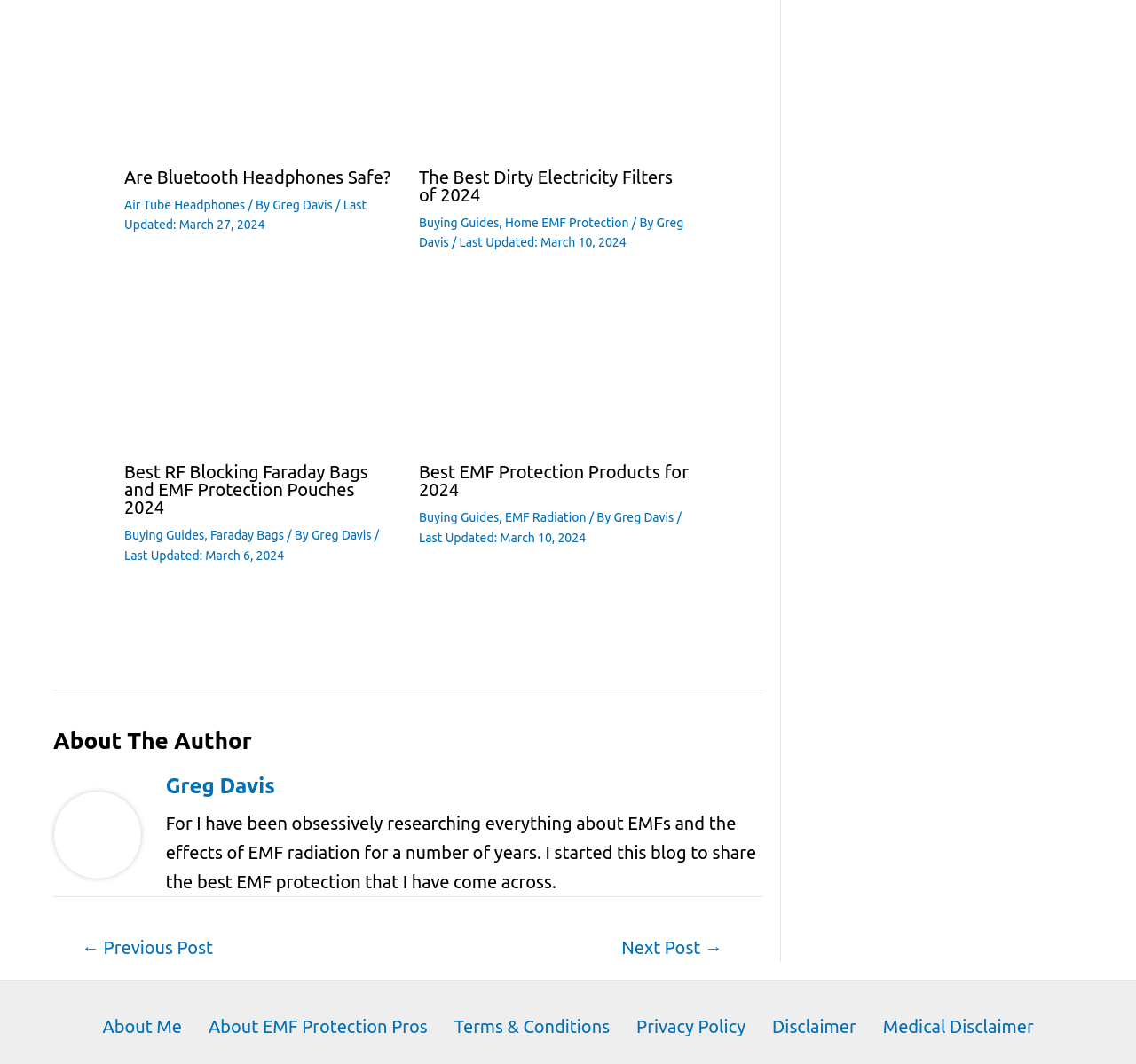Determine the bounding box for the UI element as described: "Greg Davis". The coordinates should be represented as four float numbers between 0 and 1, formatted as [left, top, right, bottom].

[0.274, 0.497, 0.33, 0.51]